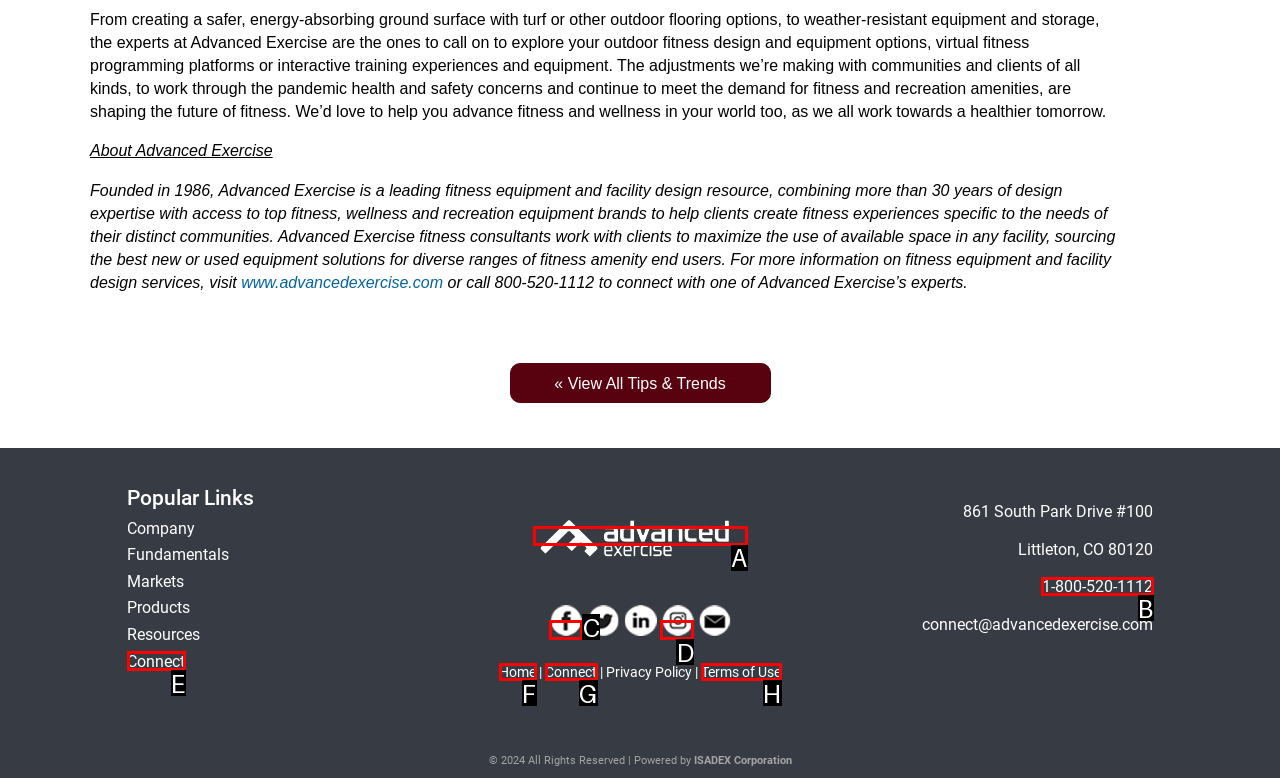Identify the correct HTML element to click to accomplish this task: Click on the link to February 16, 2022
Respond with the letter corresponding to the correct choice.

None